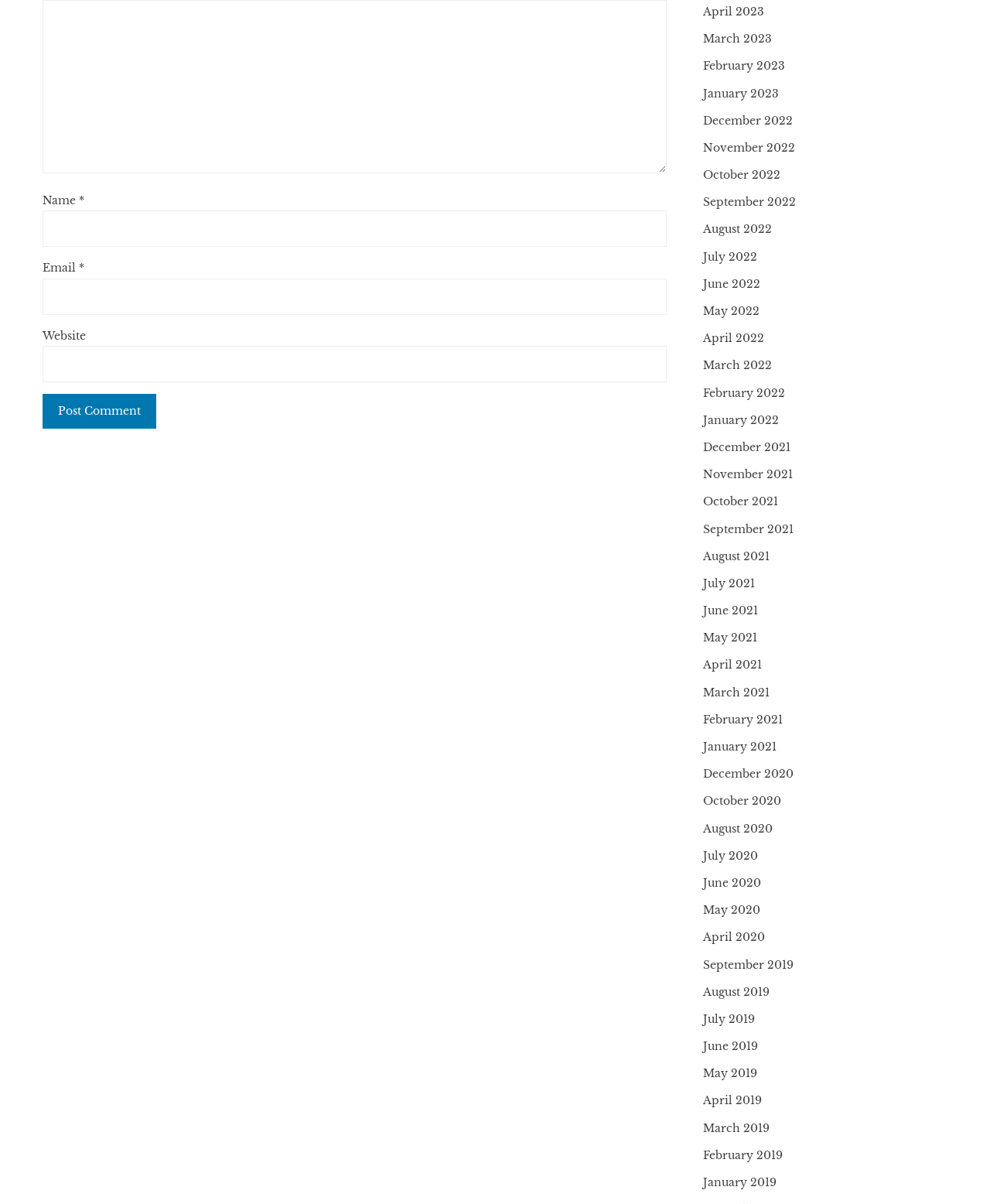Show the bounding box coordinates of the element that should be clicked to complete the task: "Click the Post Comment button".

[0.043, 0.327, 0.158, 0.356]